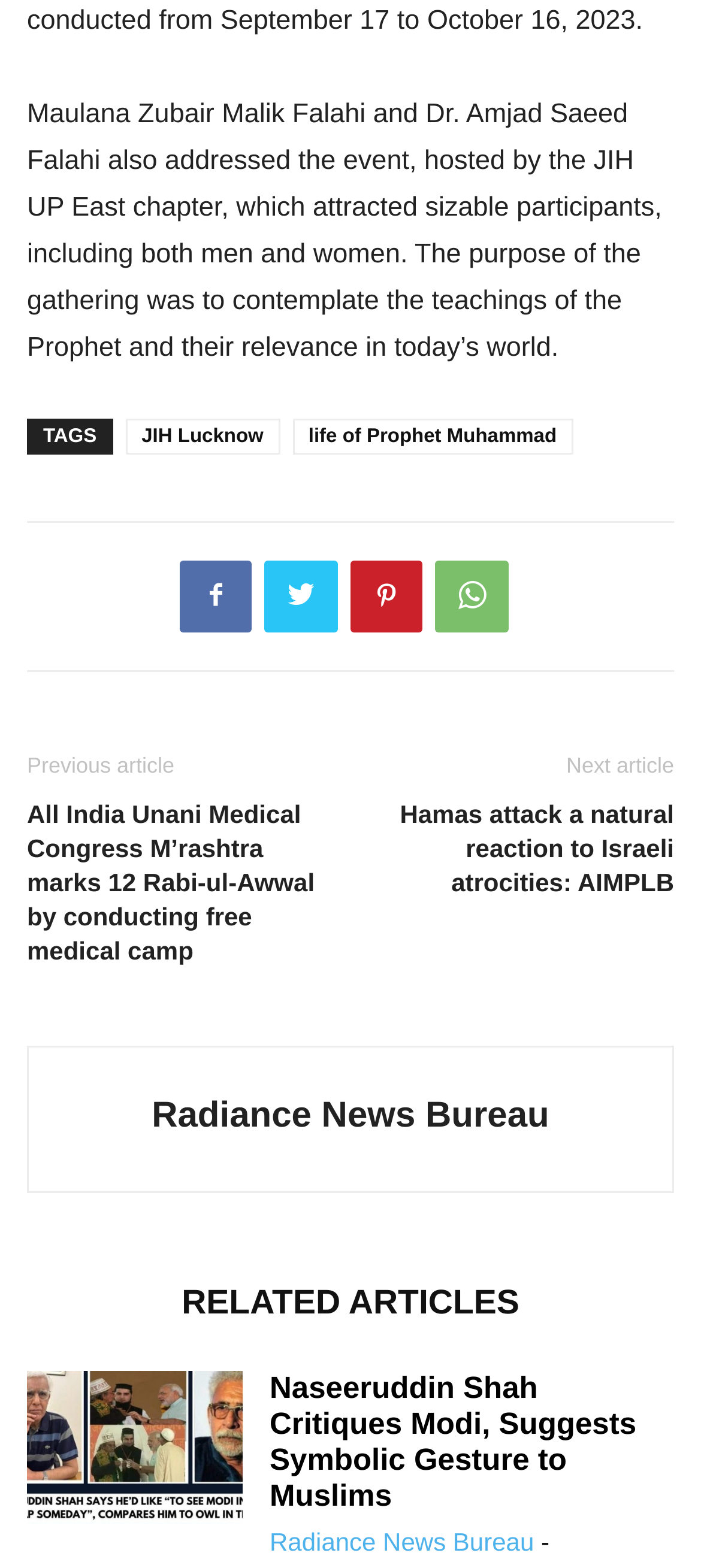Reply to the question with a single word or phrase:
What is the source of the news?

Radiance News Bureau